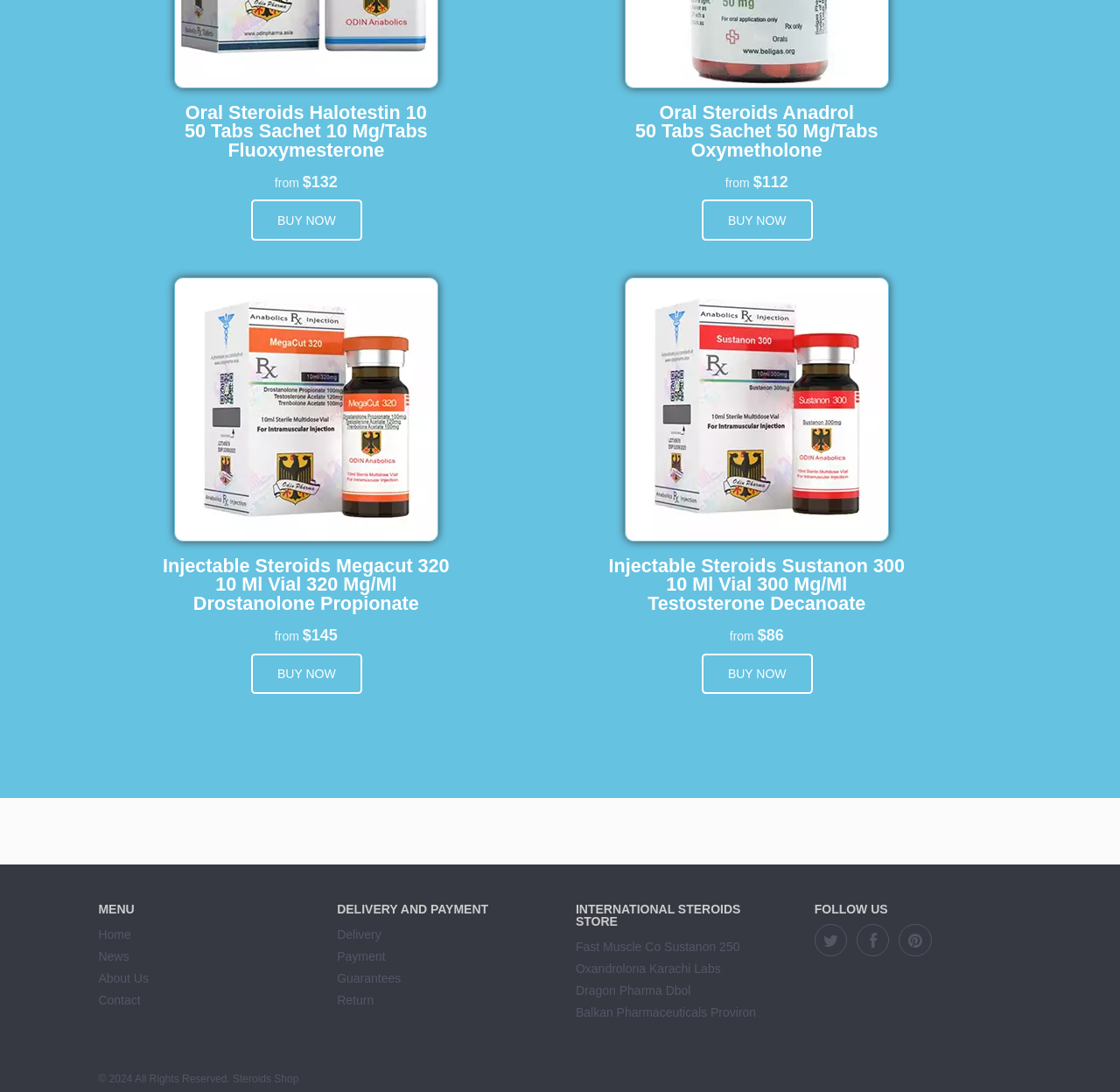What is the price of Oral Steroids Halotestin 10 50 Tabs Sachet?
Could you answer the question with a detailed and thorough explanation?

The price of Oral Steroids Halotestin 10 50 Tabs Sachet can be found by looking at the StaticText element with the text '$132' which is located next to the heading 'Oral Steroids Halotestin 10 50 Tabs Sachet 10 Mg/Tabs Fluoxymesterone'.